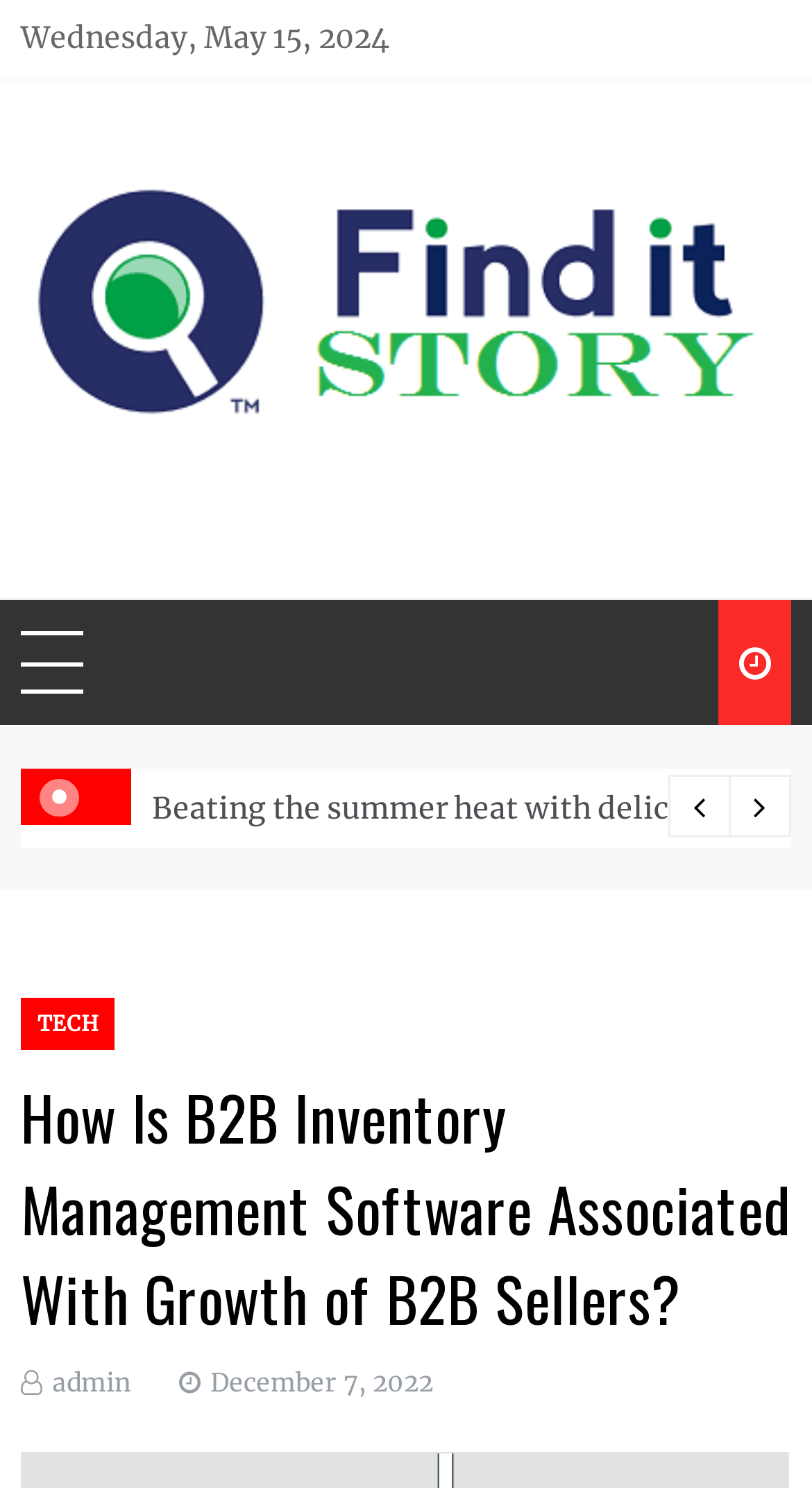What is the time of the latest article?
Answer the question with detailed information derived from the image.

I couldn't find the time of the latest article on the webpage. Although there is a time element, it doesn't display any time information.